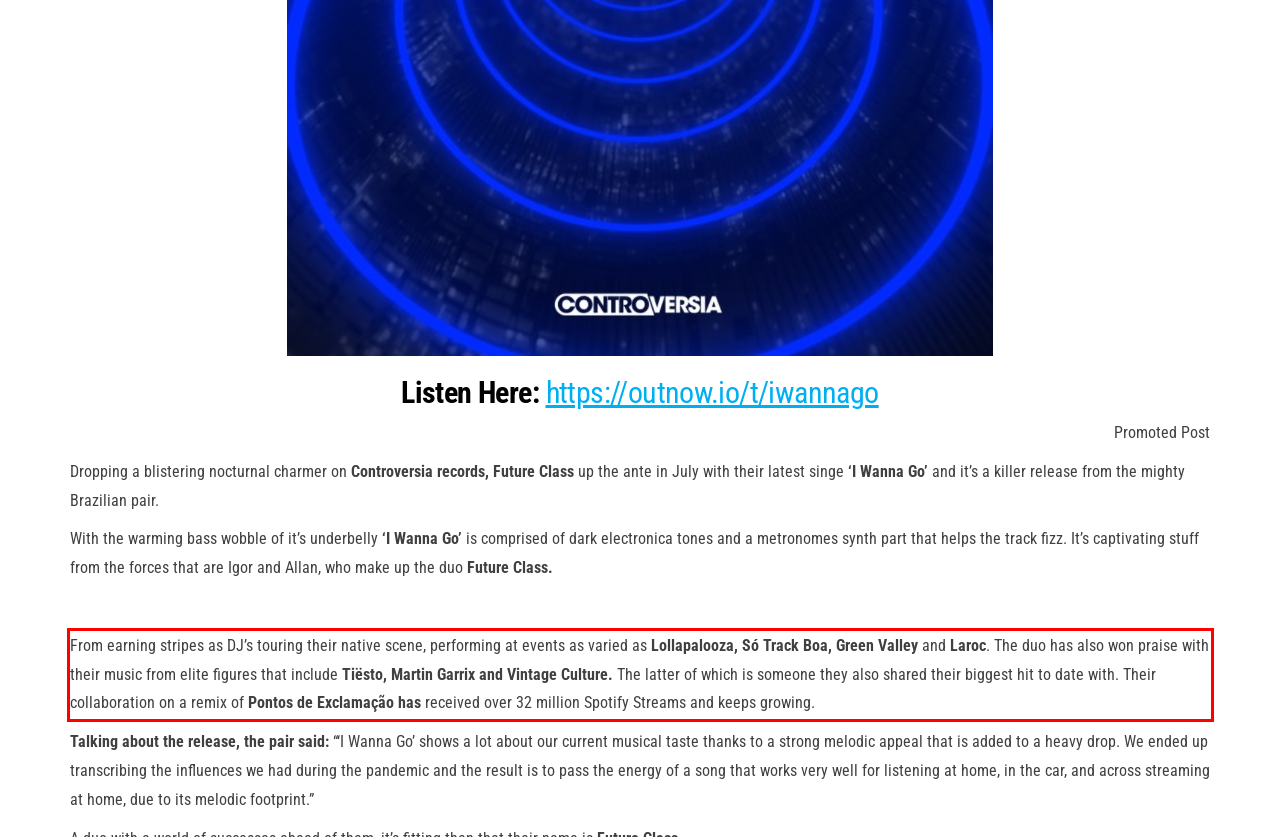You are presented with a screenshot containing a red rectangle. Extract the text found inside this red bounding box.

From earning stripes as DJ’s touring their native scene, performing at events as varied as Lollapalooza, Só Track Boa, Green Valley and Laroc. The duo has also won praise with their music from elite figures that include Tiësto, Martin Garrix and Vintage Culture. The latter of which is someone they also shared their biggest hit to date with. Their collaboration on a remix of Pontos de Exclamação has received over 32 million Spotify Streams and keeps growing.